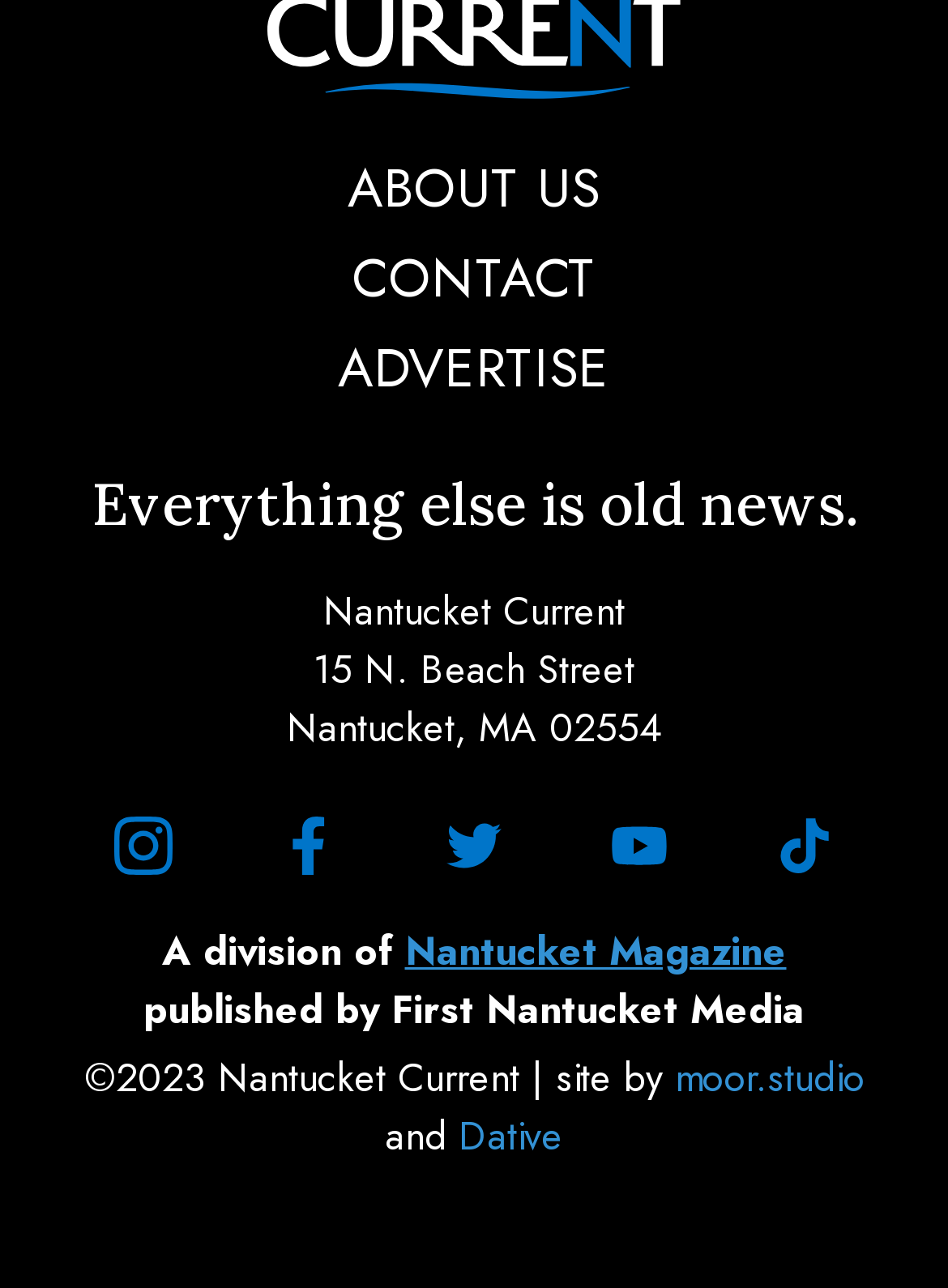Locate the bounding box coordinates of the area where you should click to accomplish the instruction: "visit Nantucket Magazine website".

[0.427, 0.717, 0.829, 0.76]